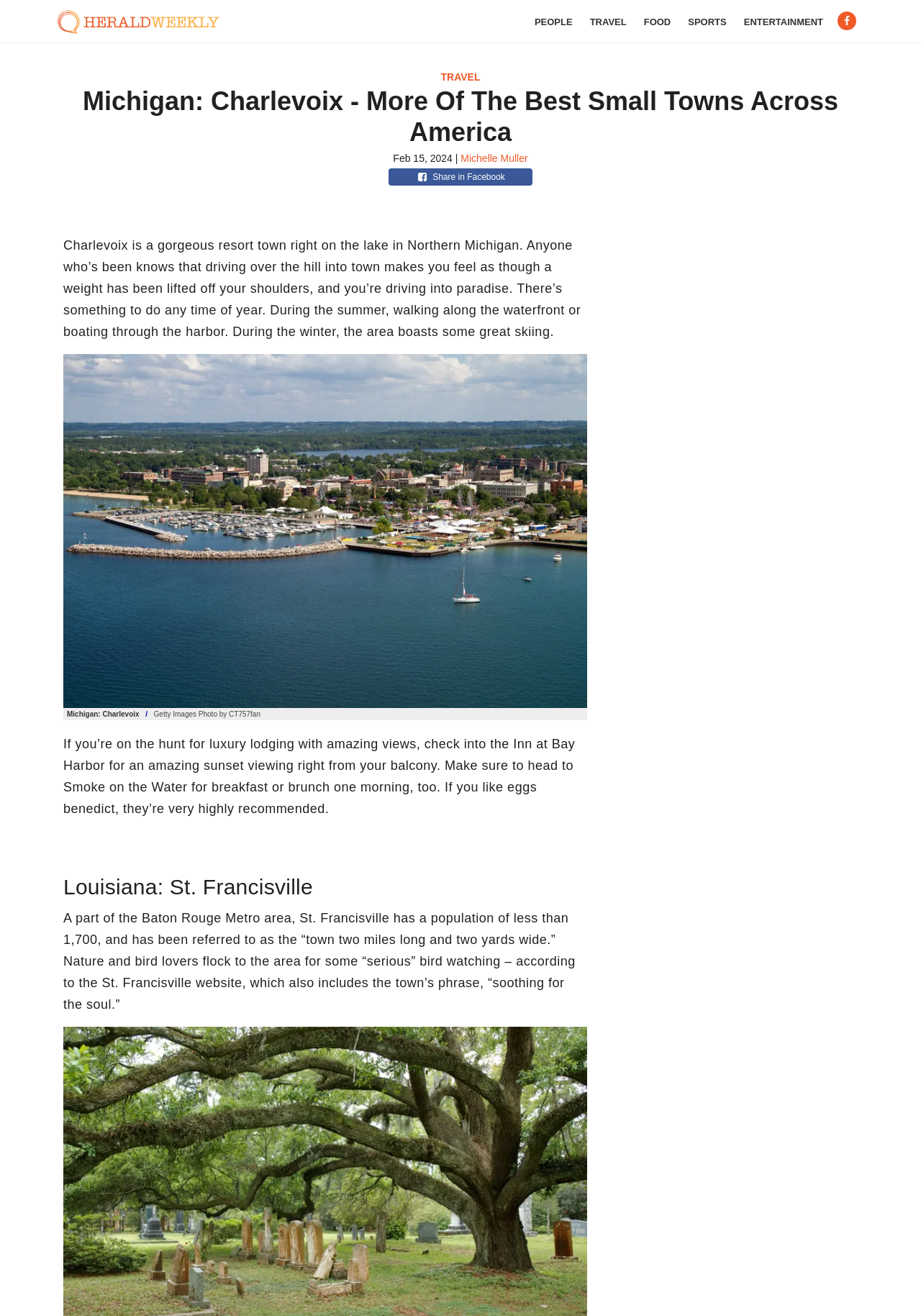Based on the image, please elaborate on the answer to the following question:
What is recommended for breakfast or brunch in Charlevoix?

I found the answer in the paragraph describing Charlevoix, which states 'Make sure to head to Smoke on the Water for breakfast or brunch one morning, too. If you like eggs benedict, they’re very highly recommended'.